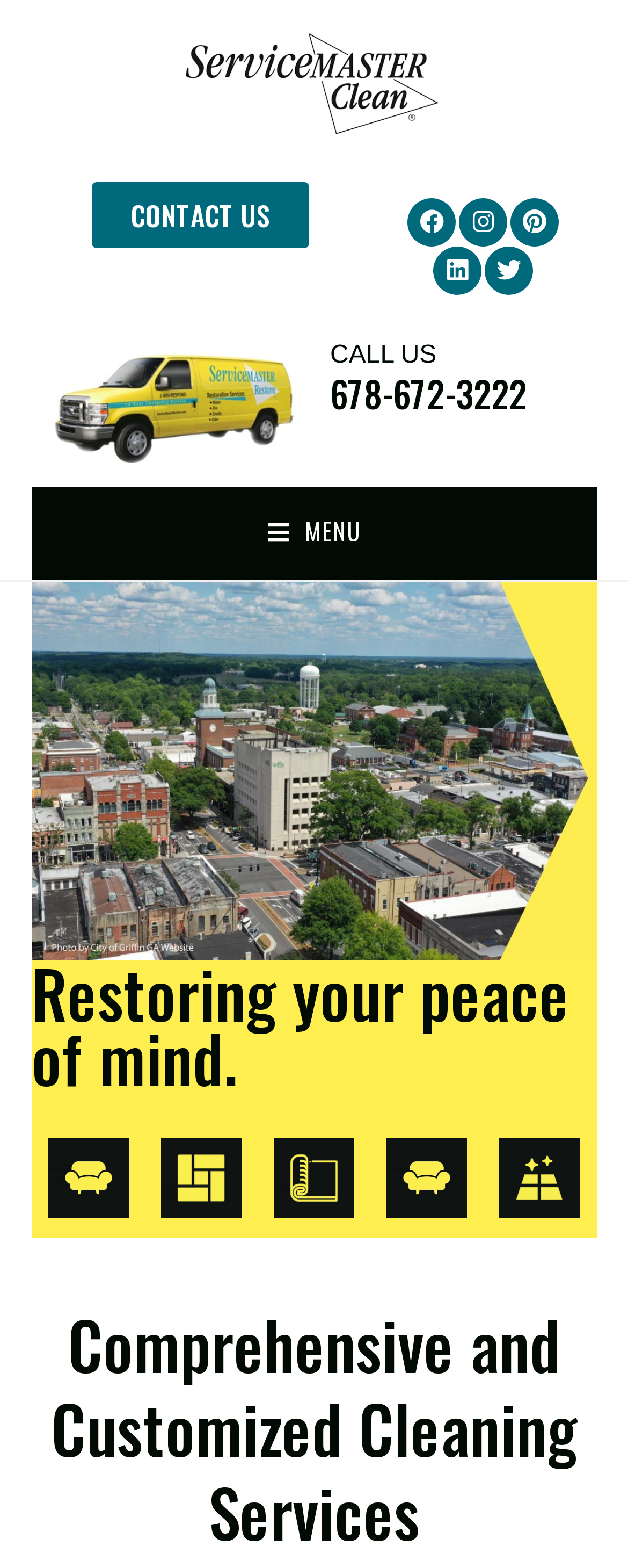What is the phone number to call for service?
Refer to the screenshot and answer in one word or phrase.

678-672-3222